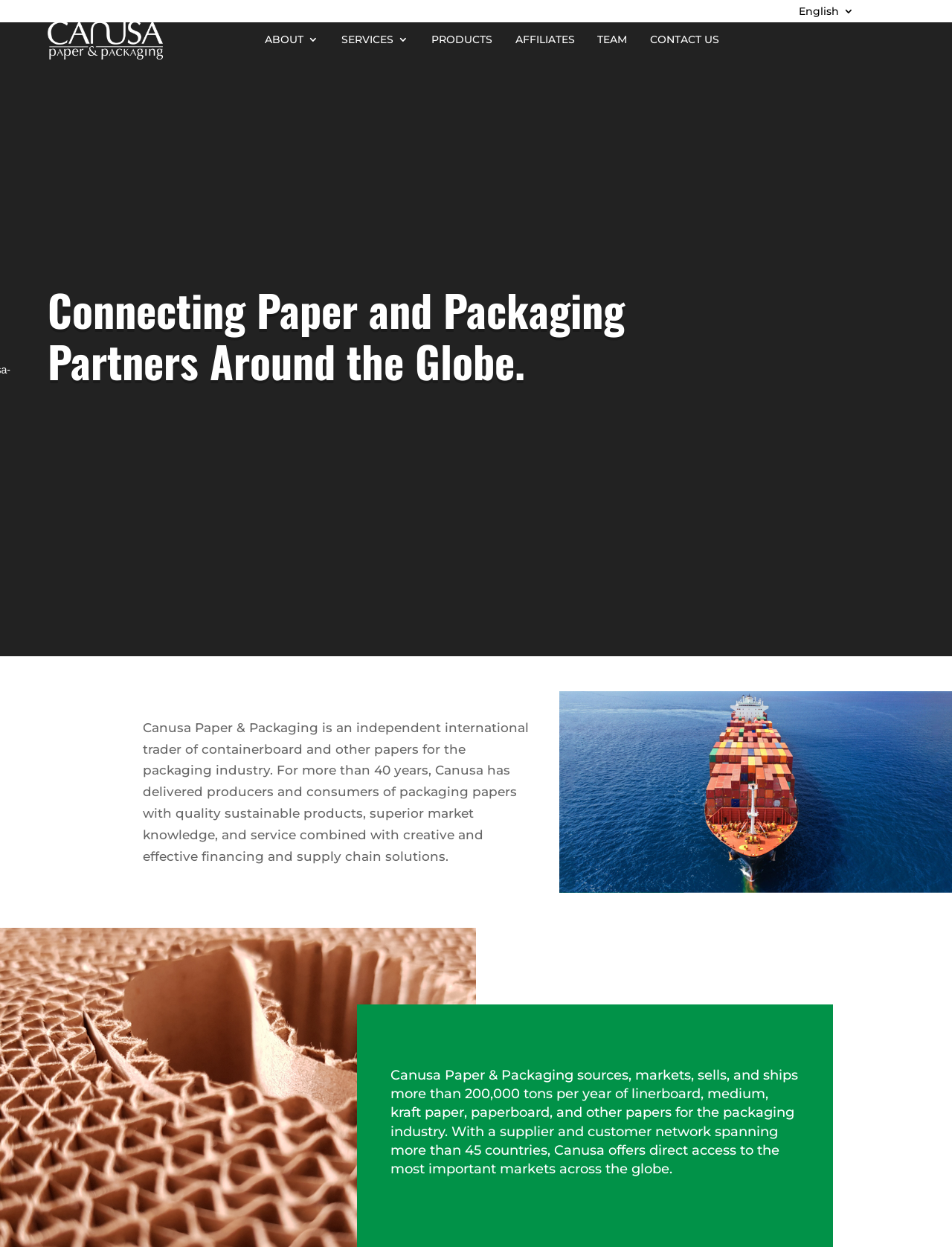What is the company's name?
Using the image as a reference, give a one-word or short phrase answer.

Canusa Corp